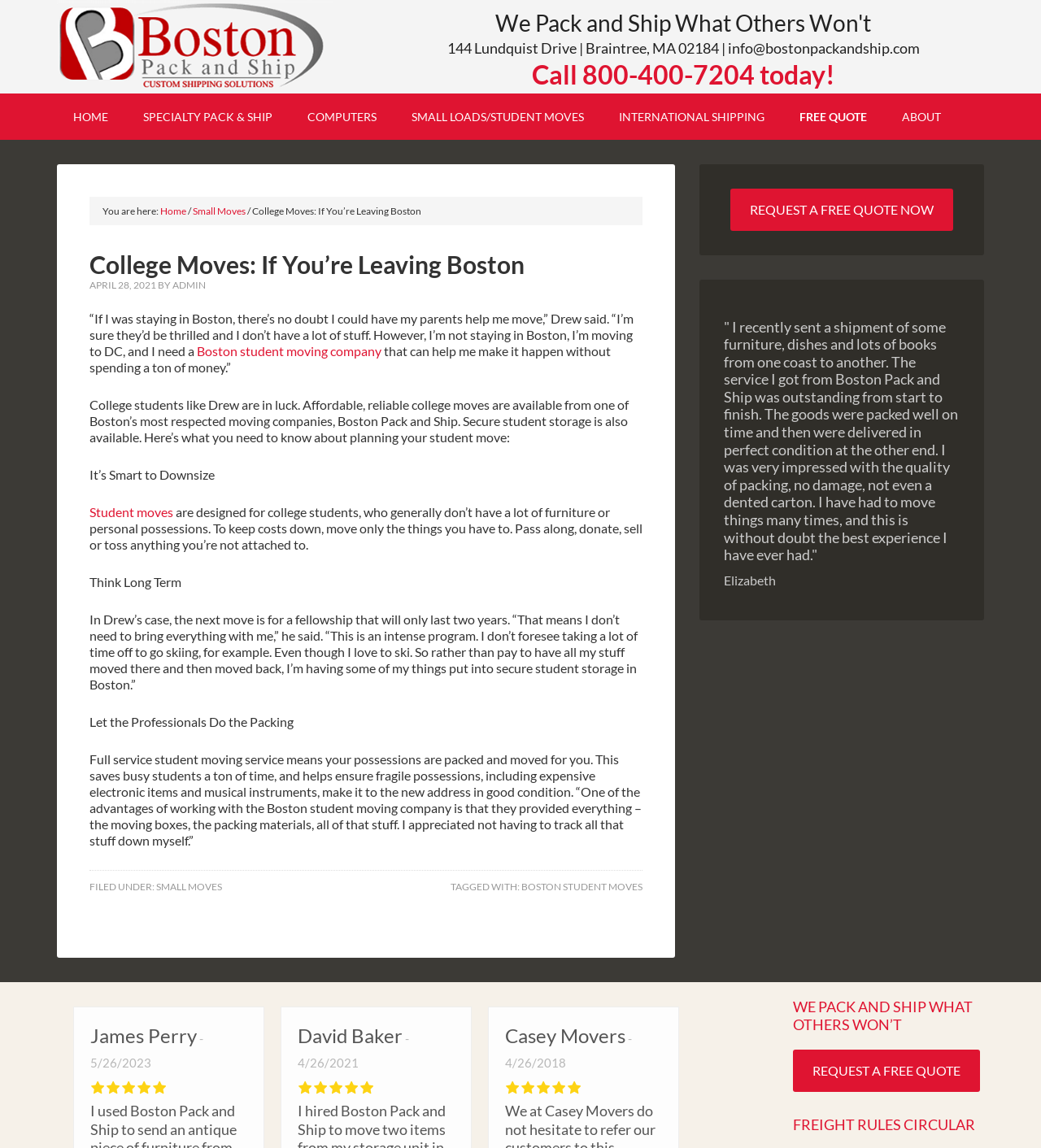Determine the bounding box coordinates of the clickable region to carry out the instruction: "Click the 'HOME' link".

[0.055, 0.081, 0.12, 0.122]